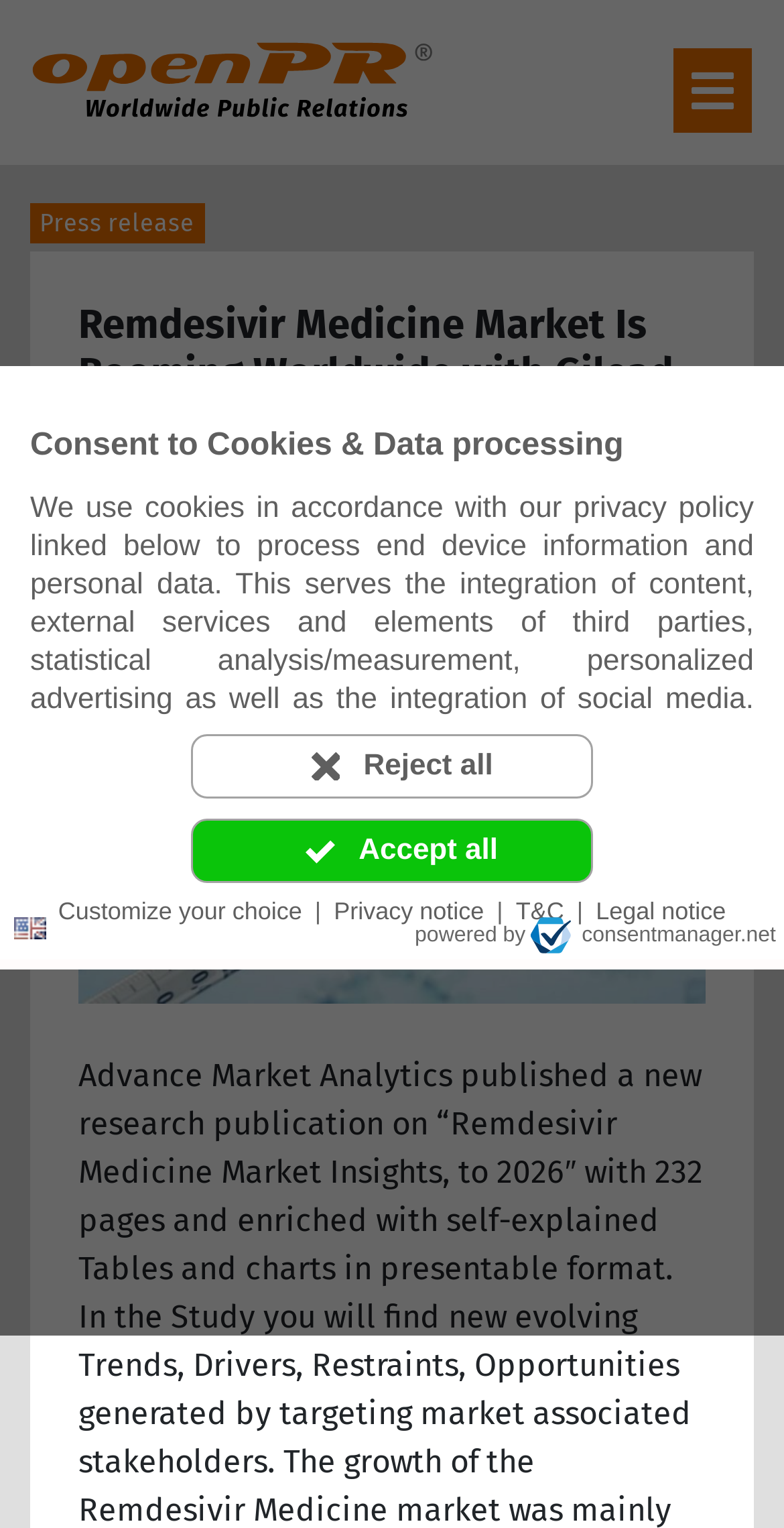Identify the bounding box coordinates of the clickable region to carry out the given instruction: "Read the 'Press release' text".

[0.051, 0.137, 0.248, 0.155]